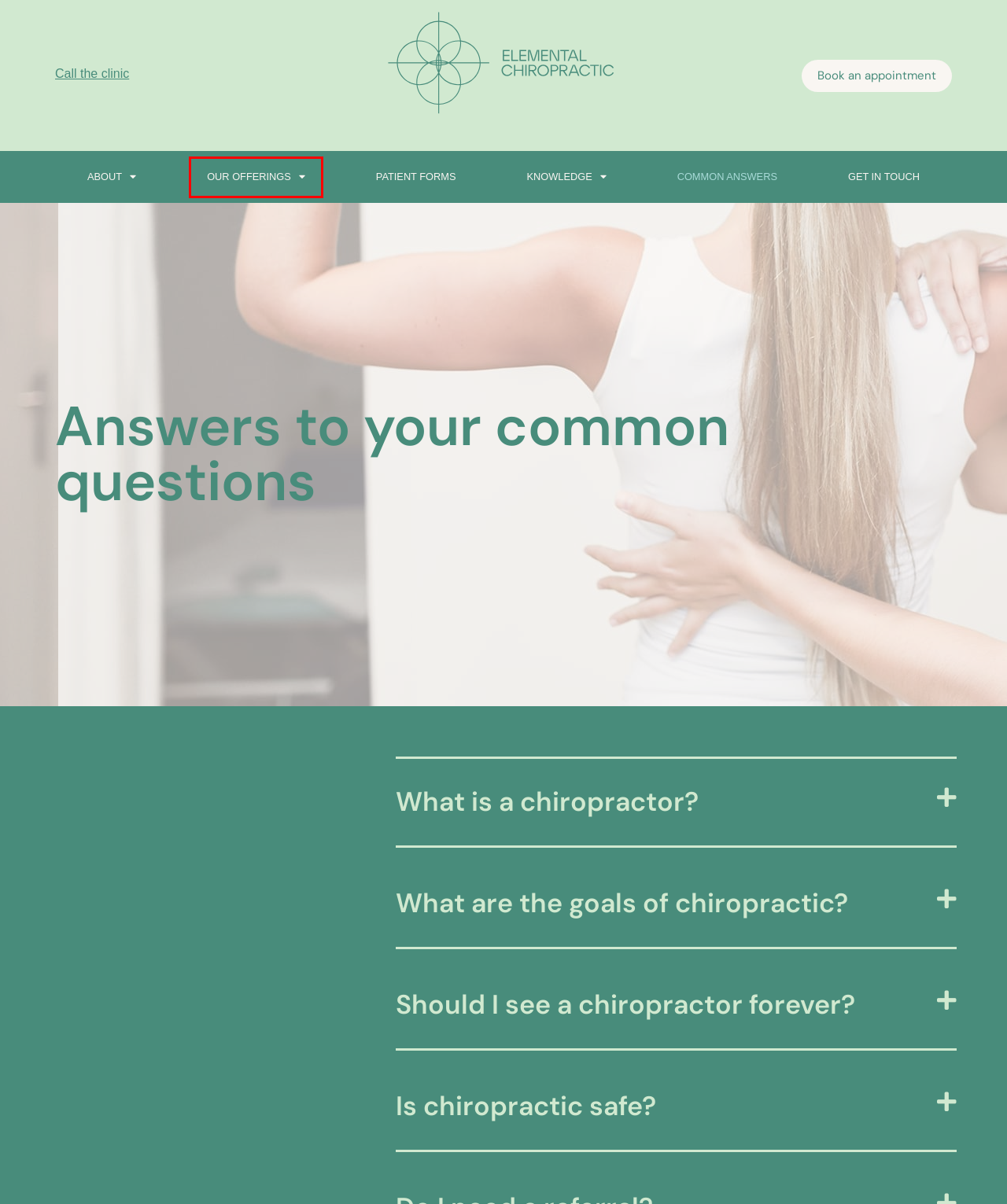Review the webpage screenshot provided, noting the red bounding box around a UI element. Choose the description that best matches the new webpage after clicking the element within the bounding box. The following are the options:
A. Knowledge - Elemental Chiropractic
B. About - Elemental Chiropractic
C. Book Online - Elemental Chiropractic
D. Privacy Policy - Elemental Chiropractic
E. Get in Touch - Elemental Chiropractic
F. Our Offerings - Elemental Chiropractic
G. Patient Forms - Elemental Chiropractic
H. Home - Elemental Chiropractic

F